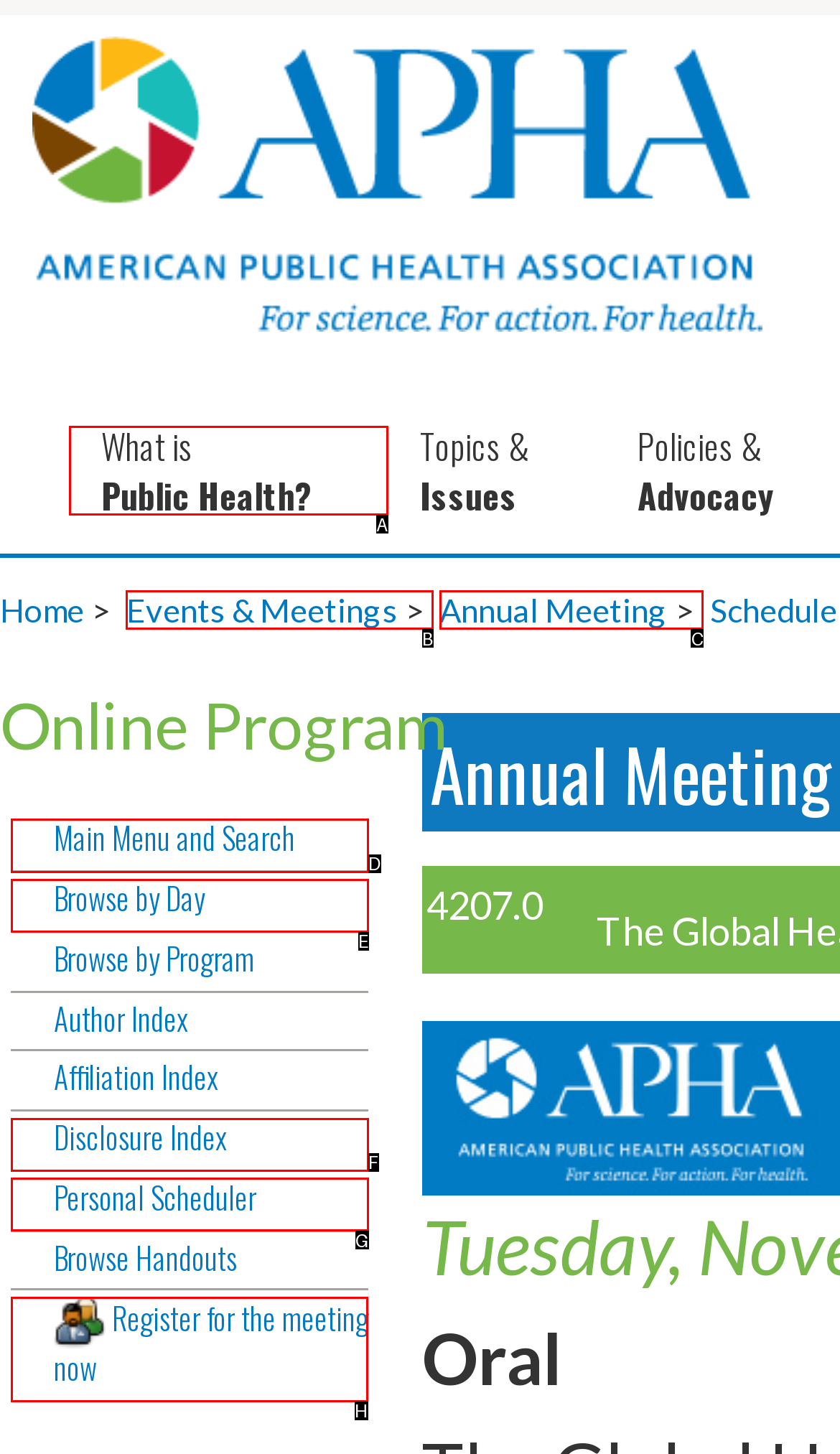Choose the HTML element that needs to be clicked for the given task: Follow on Facebook Respond by giving the letter of the chosen option.

None